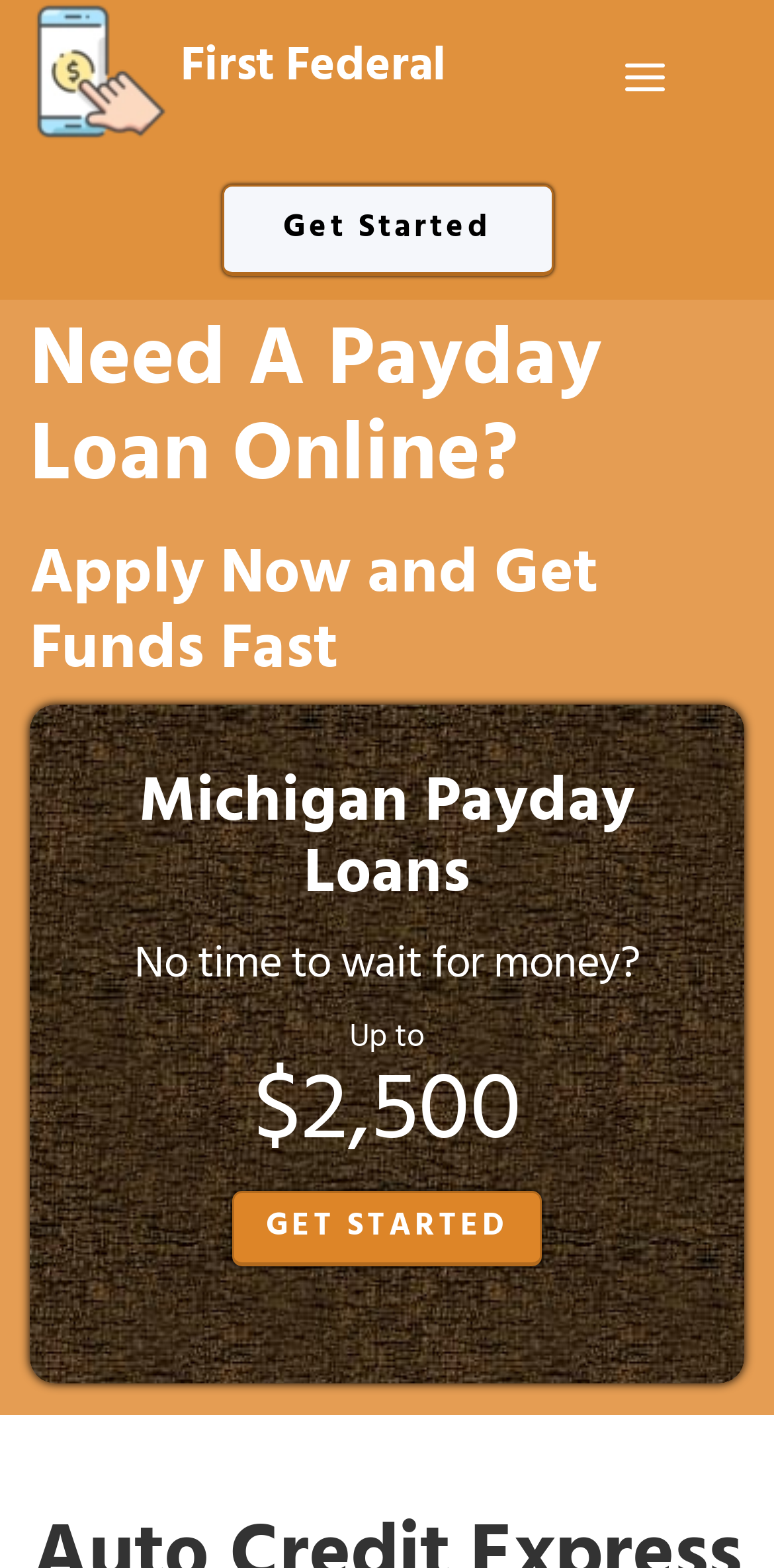Provide your answer in one word or a succinct phrase for the question: 
What is the maximum loan amount mentioned?

$2,500